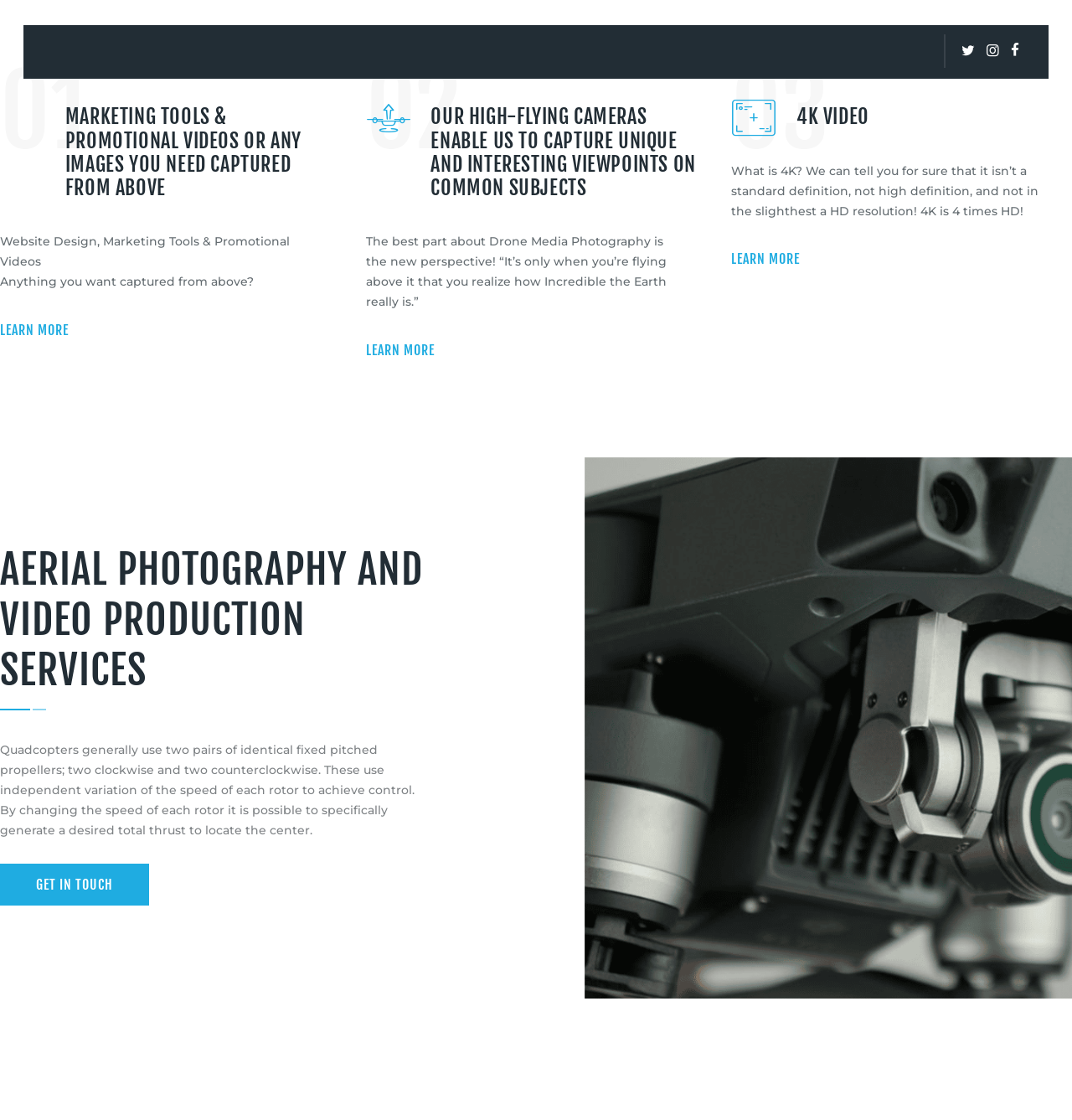Determine the bounding box coordinates of the UI element described by: "4K Video".

[0.743, 0.094, 1.0, 0.115]